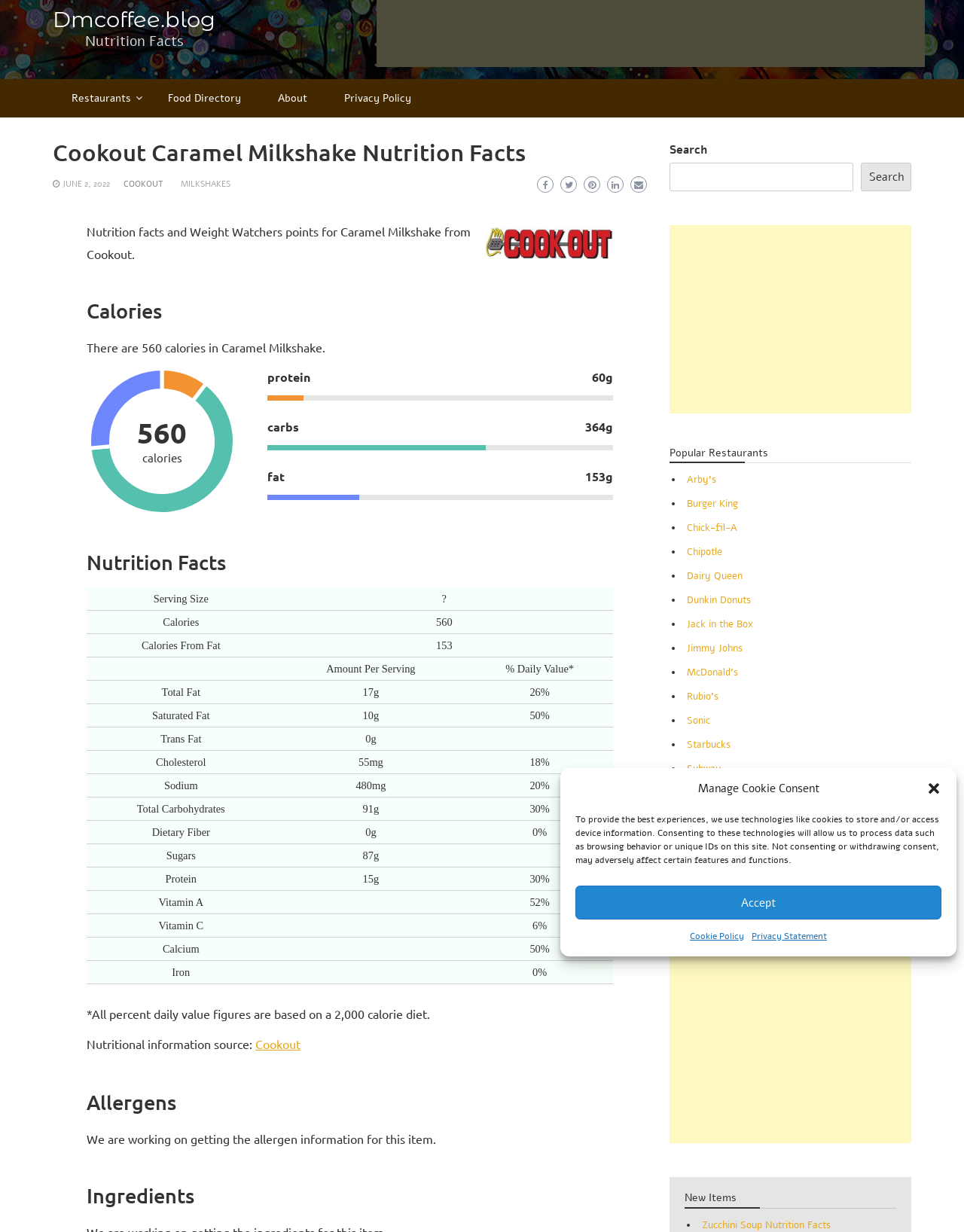Please determine the bounding box coordinates of the element to click on in order to accomplish the following task: "Click the 'Food Directory' link". Ensure the coordinates are four float numbers ranging from 0 to 1, i.e., [left, top, right, bottom].

[0.159, 0.064, 0.266, 0.095]